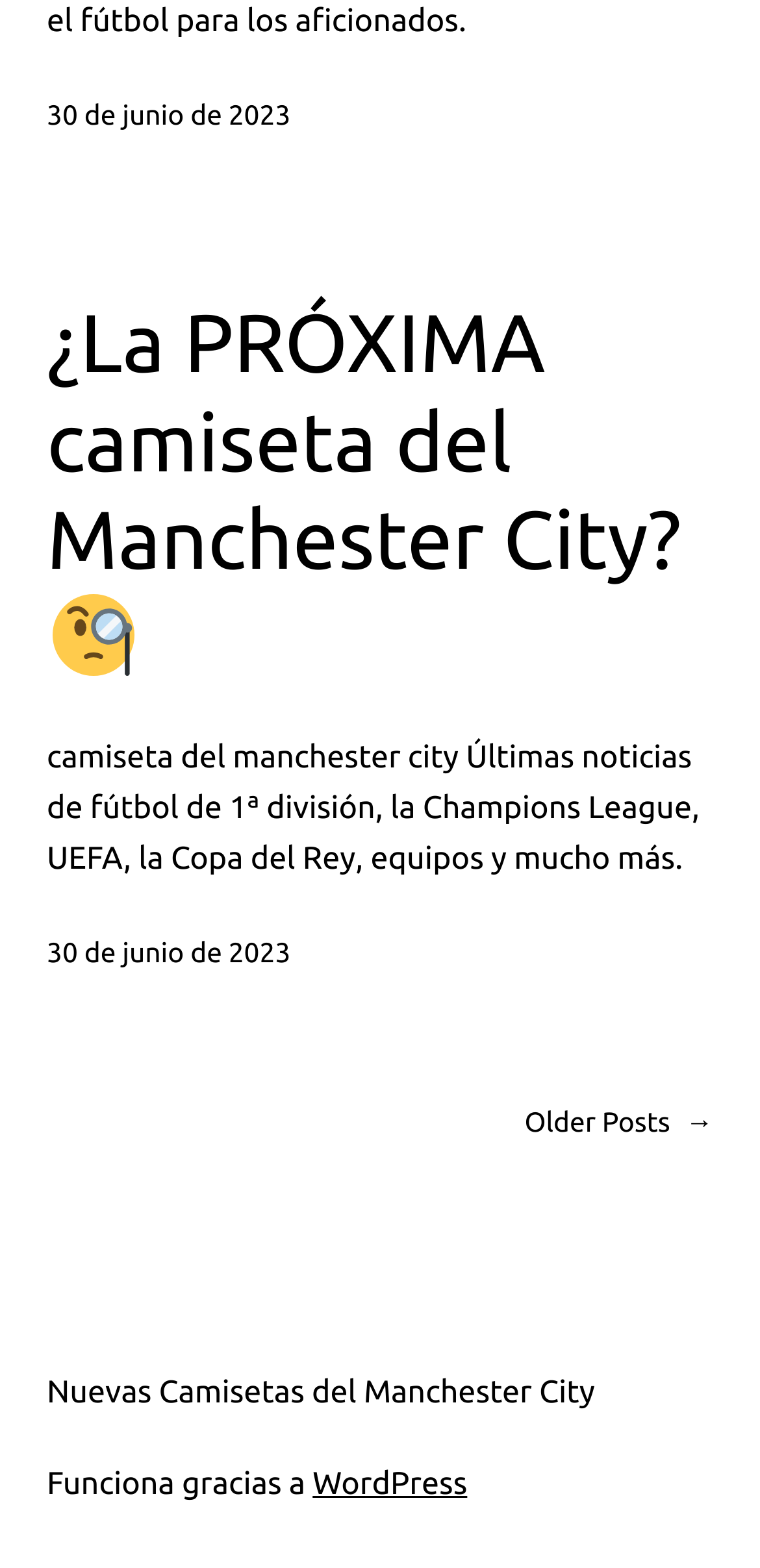What is the purpose of the 'Older Posts' link?
Kindly answer the question with as much detail as you can.

The 'Older Posts' link is part of the navigation element with the label 'Paginación', which suggests that it is used to navigate to older posts or articles on the website.